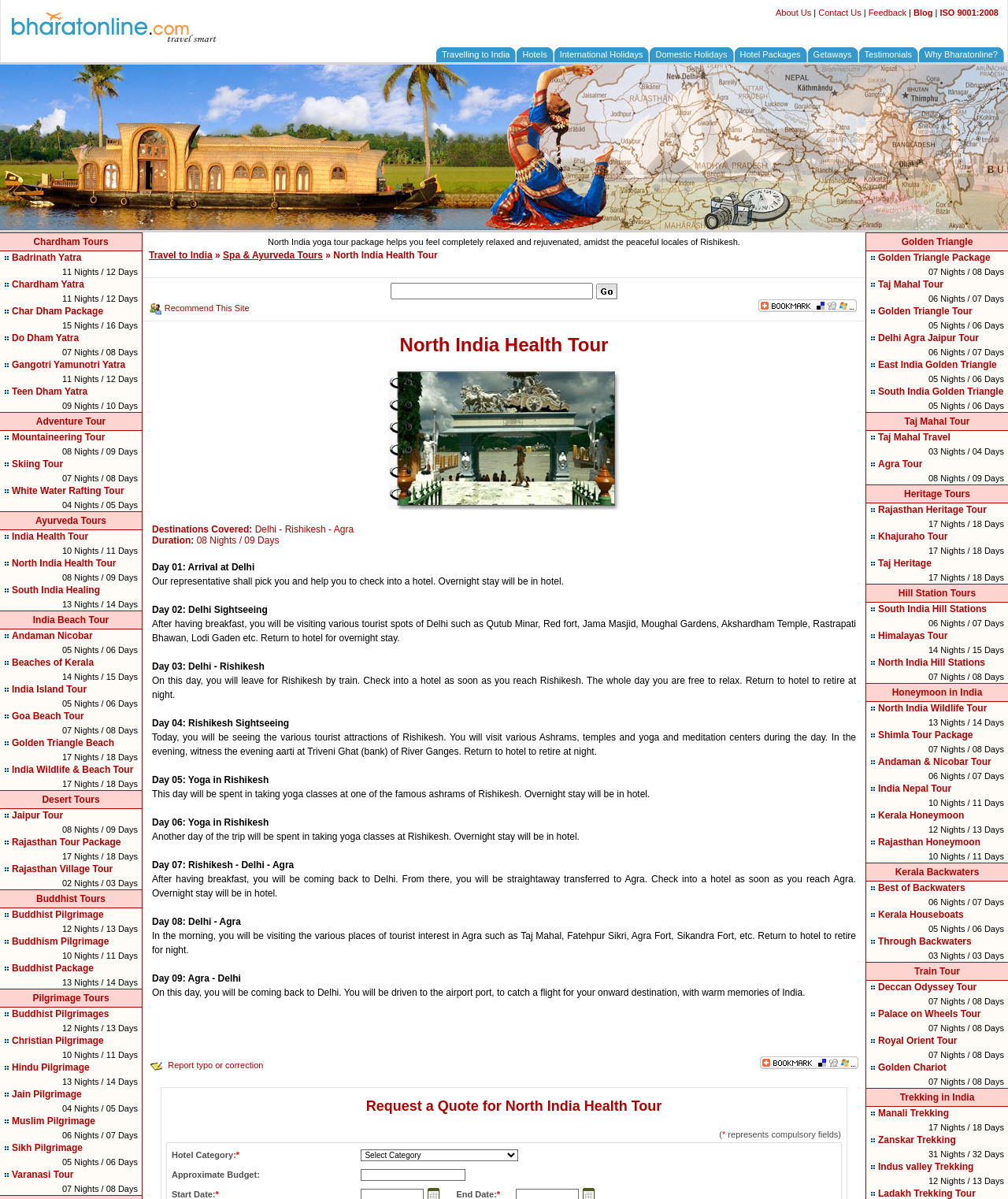What is the text next to the 'ISO 9001:2008' link?
Kindly answer the question with as much detail as you can.

The 'ISO 9001:2008' link is located next to a vertical bar '|' in the top navigation bar.